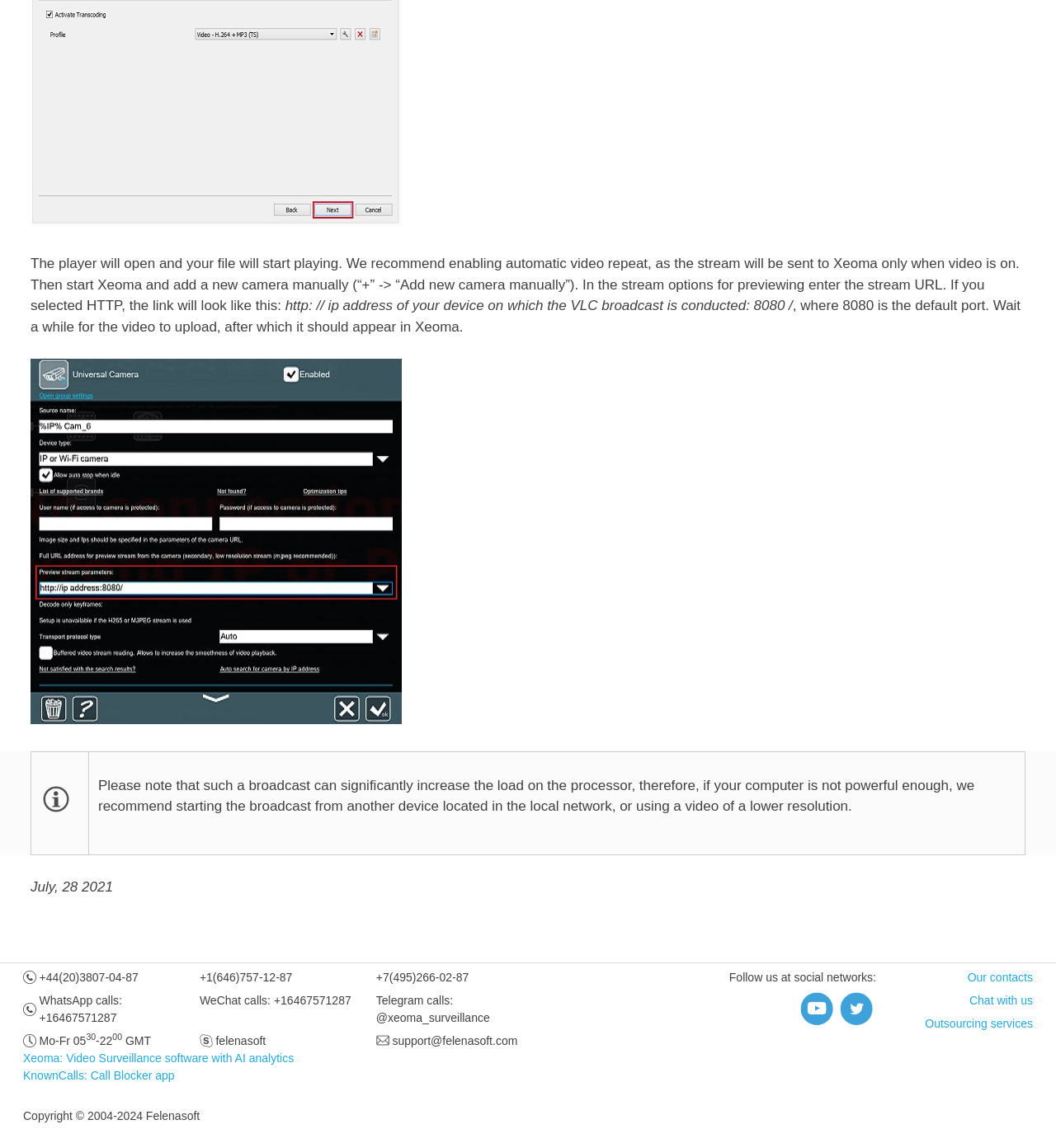Identify the coordinates of the bounding box for the element that must be clicked to accomplish the instruction: "Chat with us".

[0.918, 0.865, 0.978, 0.877]